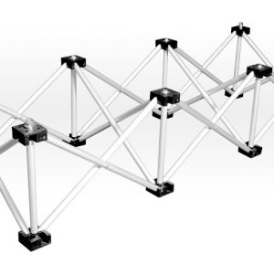Give a comprehensive caption for the image.

The image showcases a structural component designed for stage setups, specifically a 20cm high leg intended for use with 1 meter by 0.5 meter portable stage platforms. Its construction features sturdy aluminum framing, which is both lightweight and highly durable, making it an ideal choice for touring musicians and event organizers. 

This leg provides essential height and stability to stage platforms, accommodating various performance requirements and venue configurations. Its modular design ensures easy integration with other components, allowing users to create customizable stage configurations. Additionally, this product promotes efficient assembly and disassembly, simplifying event preparation and transportation. The professional appearance of the leg ensures that it enhances the overall aesthetic of any stage setup, making it a versatile choice for a range of events.